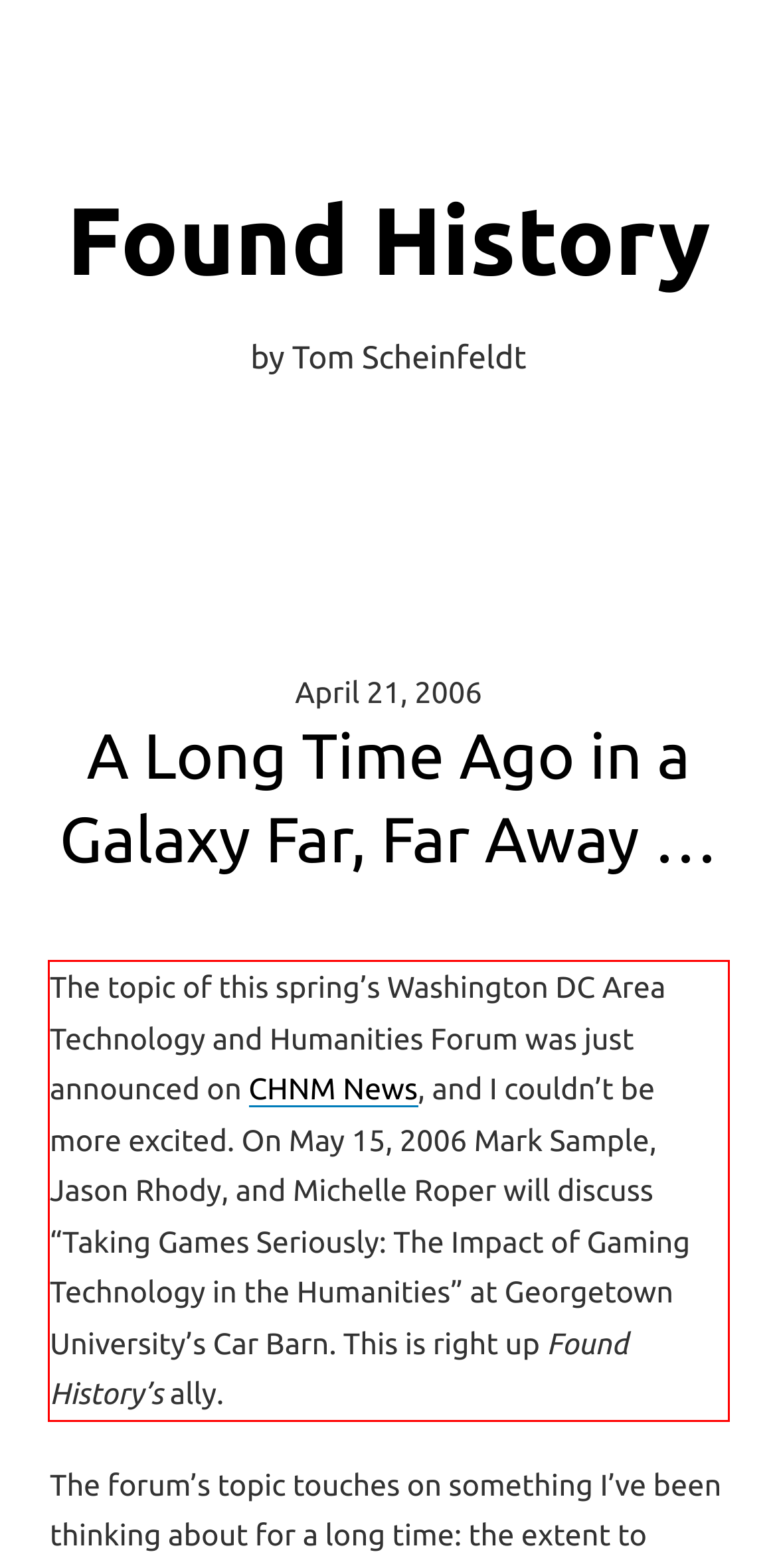From the screenshot of the webpage, locate the red bounding box and extract the text contained within that area.

The topic of this spring’s Washington DC Area Technology and Humanities Forum was just announced on CHNM News, and I couldn’t be more excited. On May 15, 2006 Mark Sample, Jason Rhody, and Michelle Roper will discuss “Taking Games Seriously: The Impact of Gaming Technology in the Humanities” at Georgetown University’s Car Barn. This is right up Found History’s ally.